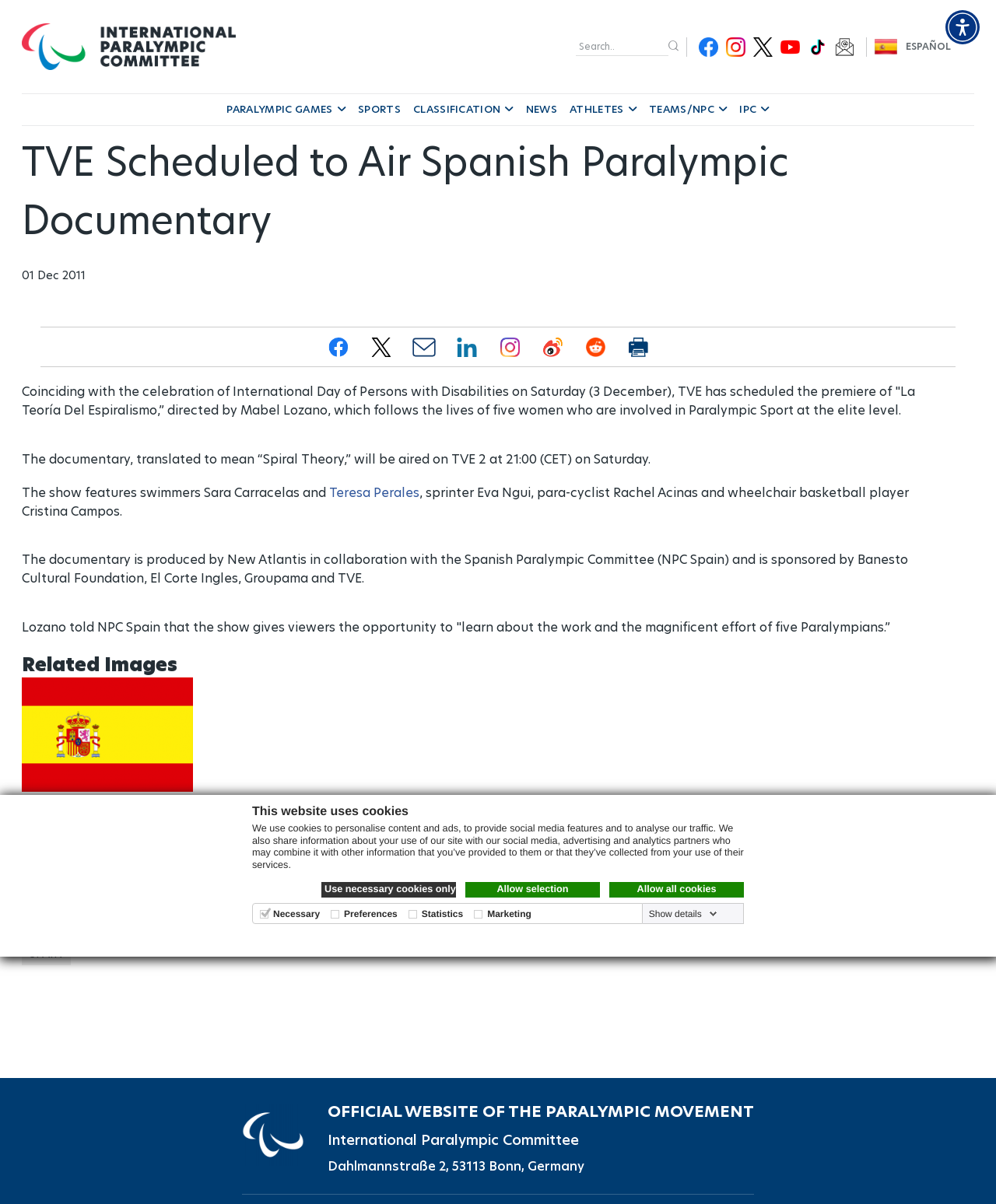Answer the question in a single word or phrase:
How many women are involved in Paralympic Sport at the elite level?

five